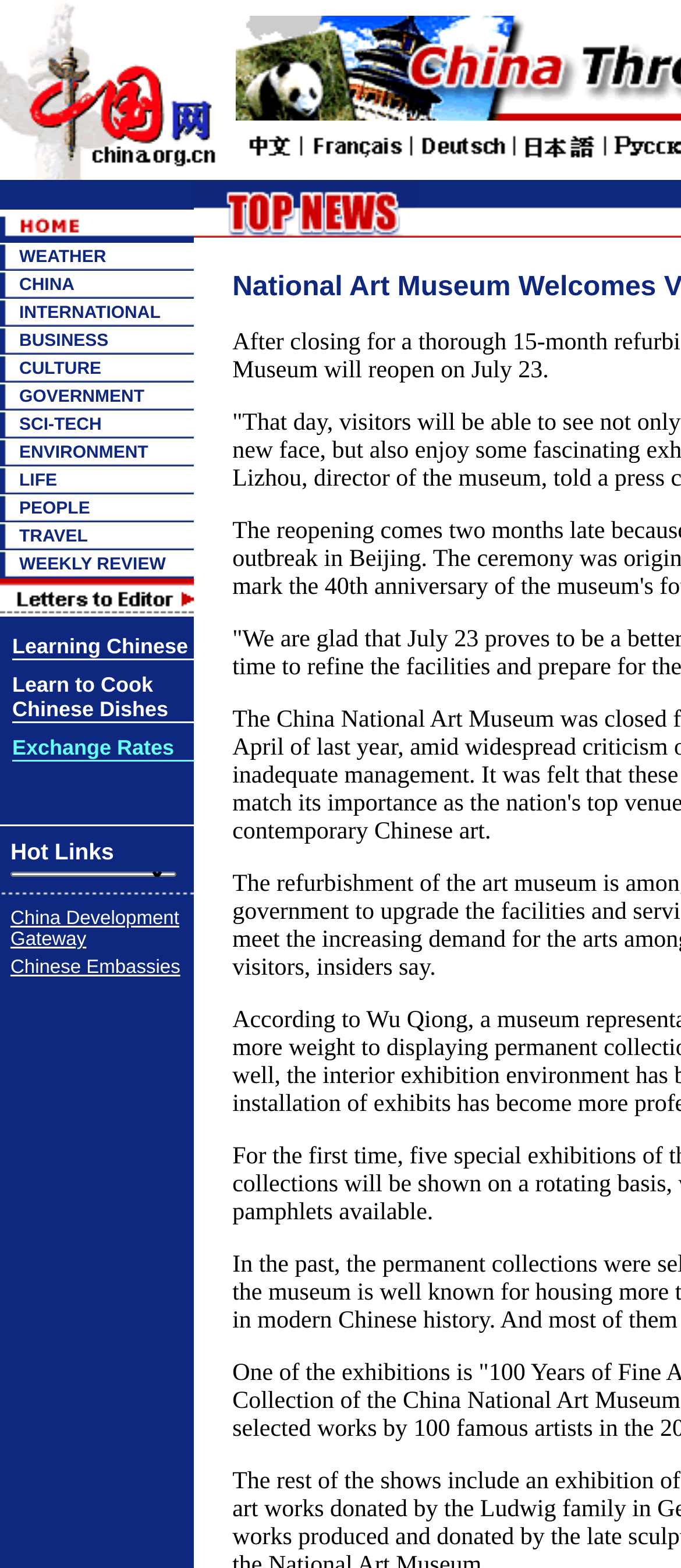Determine the bounding box coordinates of the element's region needed to click to follow the instruction: "Click the BUSINESS link". Provide these coordinates as four float numbers between 0 and 1, formatted as [left, top, right, bottom].

[0.028, 0.211, 0.159, 0.223]